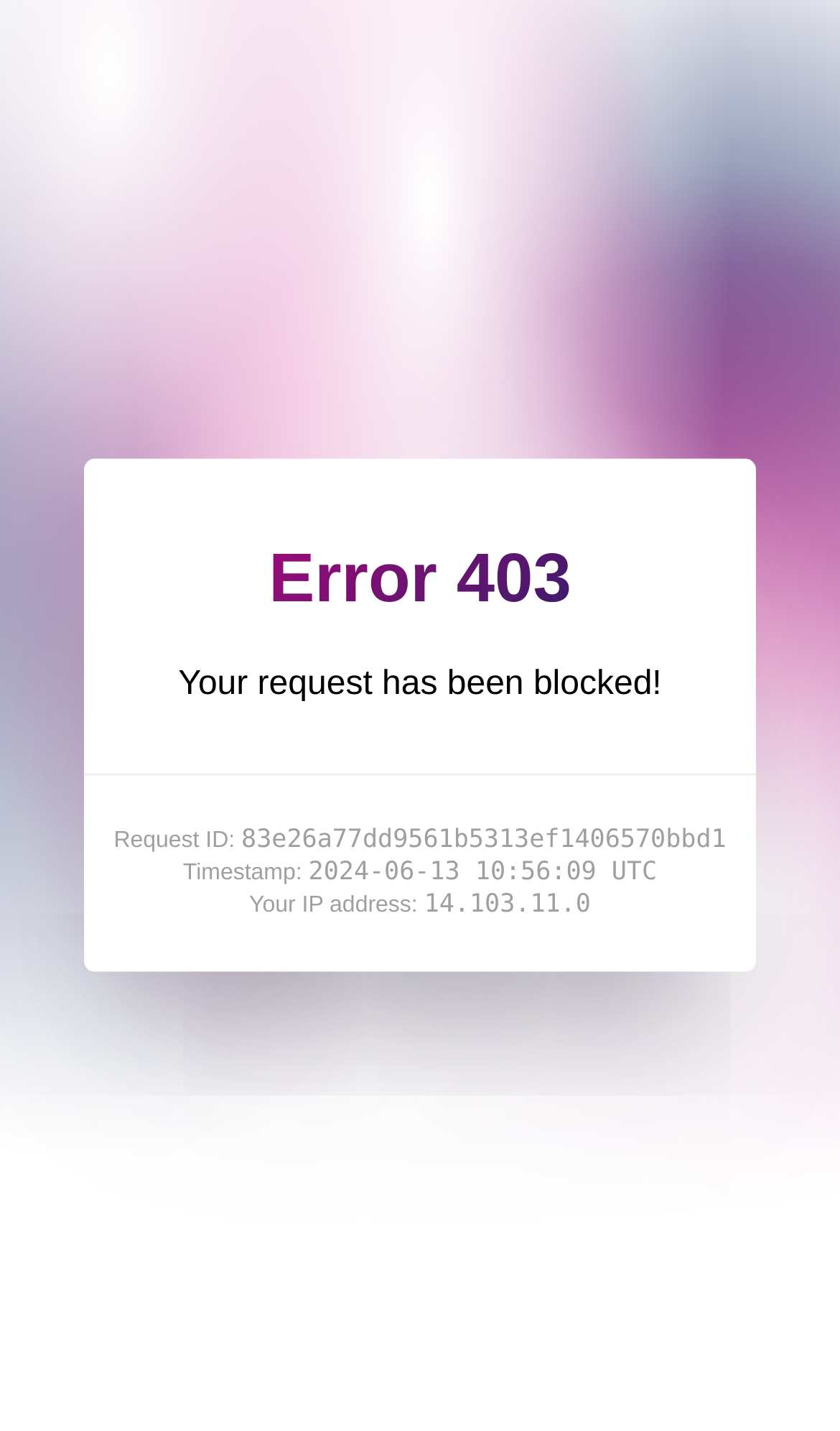Explain in detail what is displayed on the webpage.

The webpage displays an error message "Error 403" in a prominent heading at the top center of the page. Below the heading, a static text "Your request has been blocked!" is positioned. A horizontal separator line is placed underneath, separating the error message from the details below.

The details section consists of four lines of text, each with a label and a corresponding value. The first line has the label "Request ID:" on the left and the value "83e26a77dd9561b5313ef1406570bbd1" on the right. The second line has the label "Timestamp:" on the left and the value "2024-06-13 10:56:09 UTC" on the right. The third line has the label "Your IP address:" on the left and the value "14.103.11.0" on the right. These lines are stacked vertically, with the labels aligned to the left and the values aligned to the right.